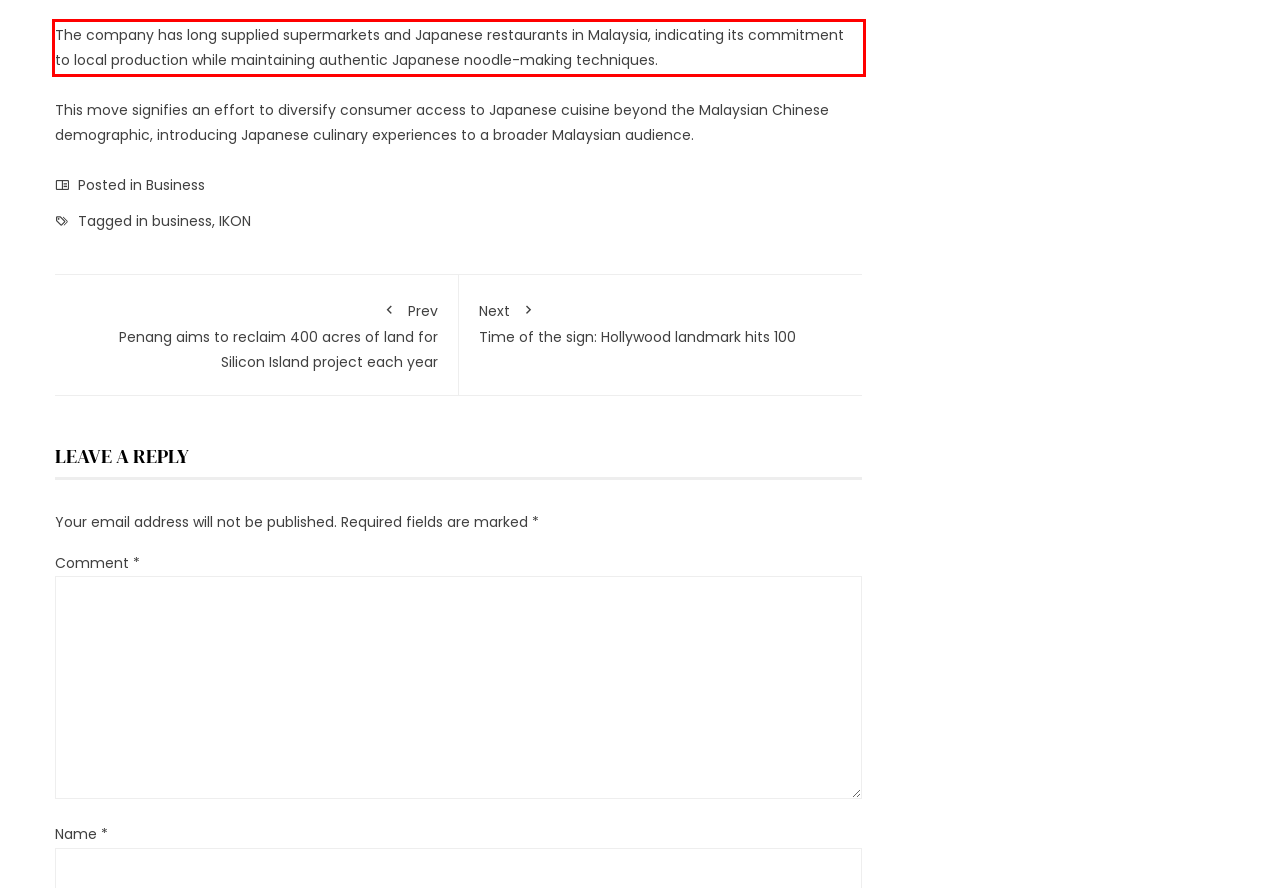You have a screenshot of a webpage where a UI element is enclosed in a red rectangle. Perform OCR to capture the text inside this red rectangle.

The company has long supplied supermarkets and Japanese restaurants in Malaysia, indicating its commitment to local production while maintaining authentic Japanese noodle-making techniques.